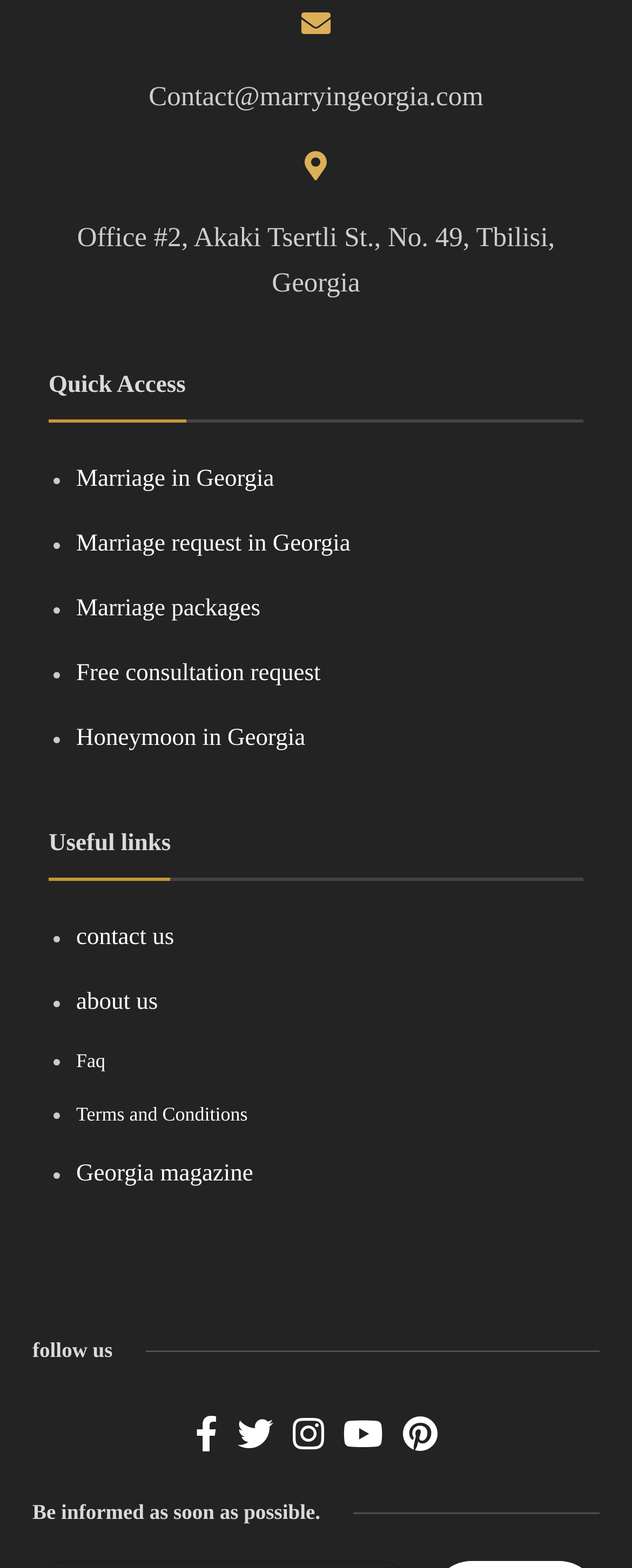What is the purpose of the 'Quick Access' section?
Based on the image, provide a one-word or brief-phrase response.

To provide quick links